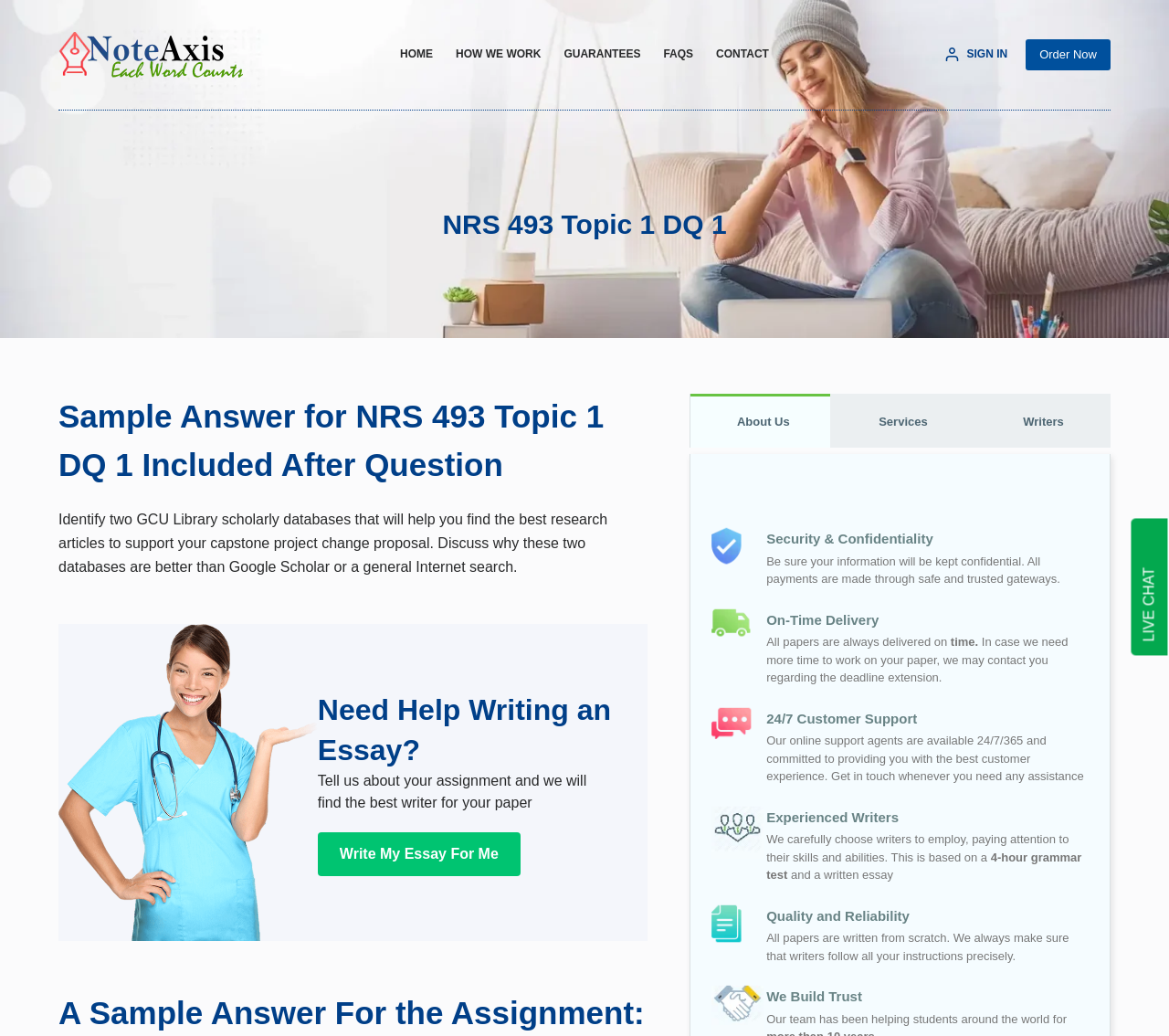Highlight the bounding box coordinates of the region I should click on to meet the following instruction: "View College Applications".

None